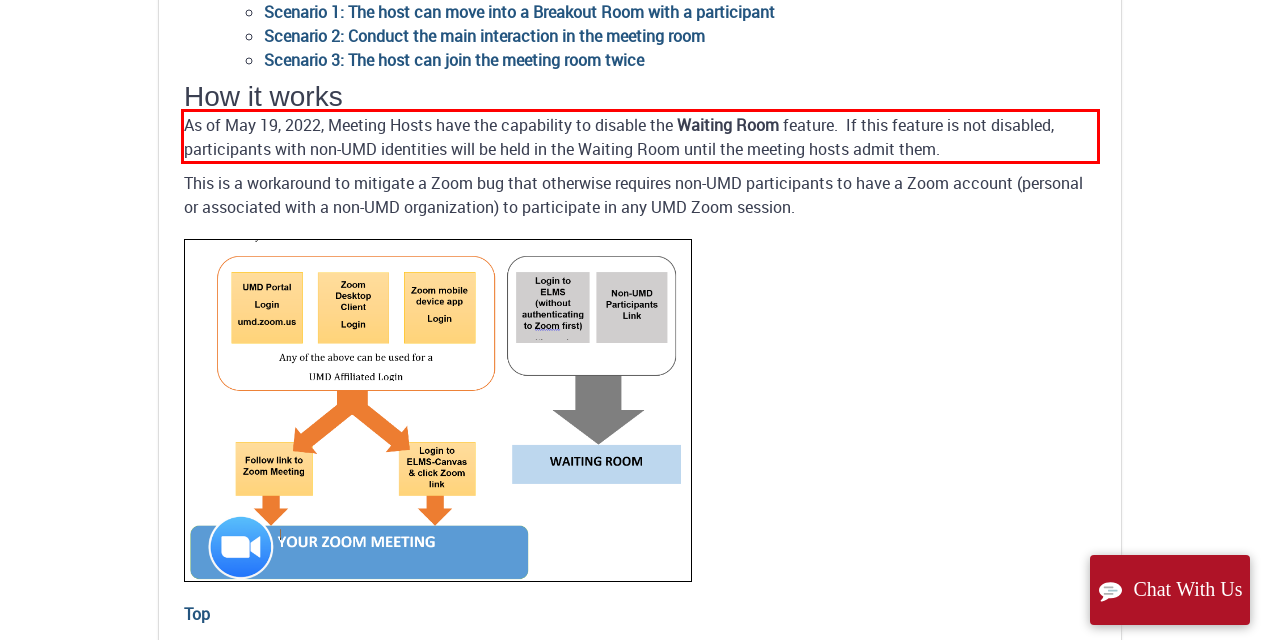Please perform OCR on the text within the red rectangle in the webpage screenshot and return the text content.

As of May 19, 2022, Meeting Hosts have the capability to disable the Waiting Room feature. If this feature is not disabled, participants with non-UMD identities will be held in the Waiting Room until the meeting hosts admit them.